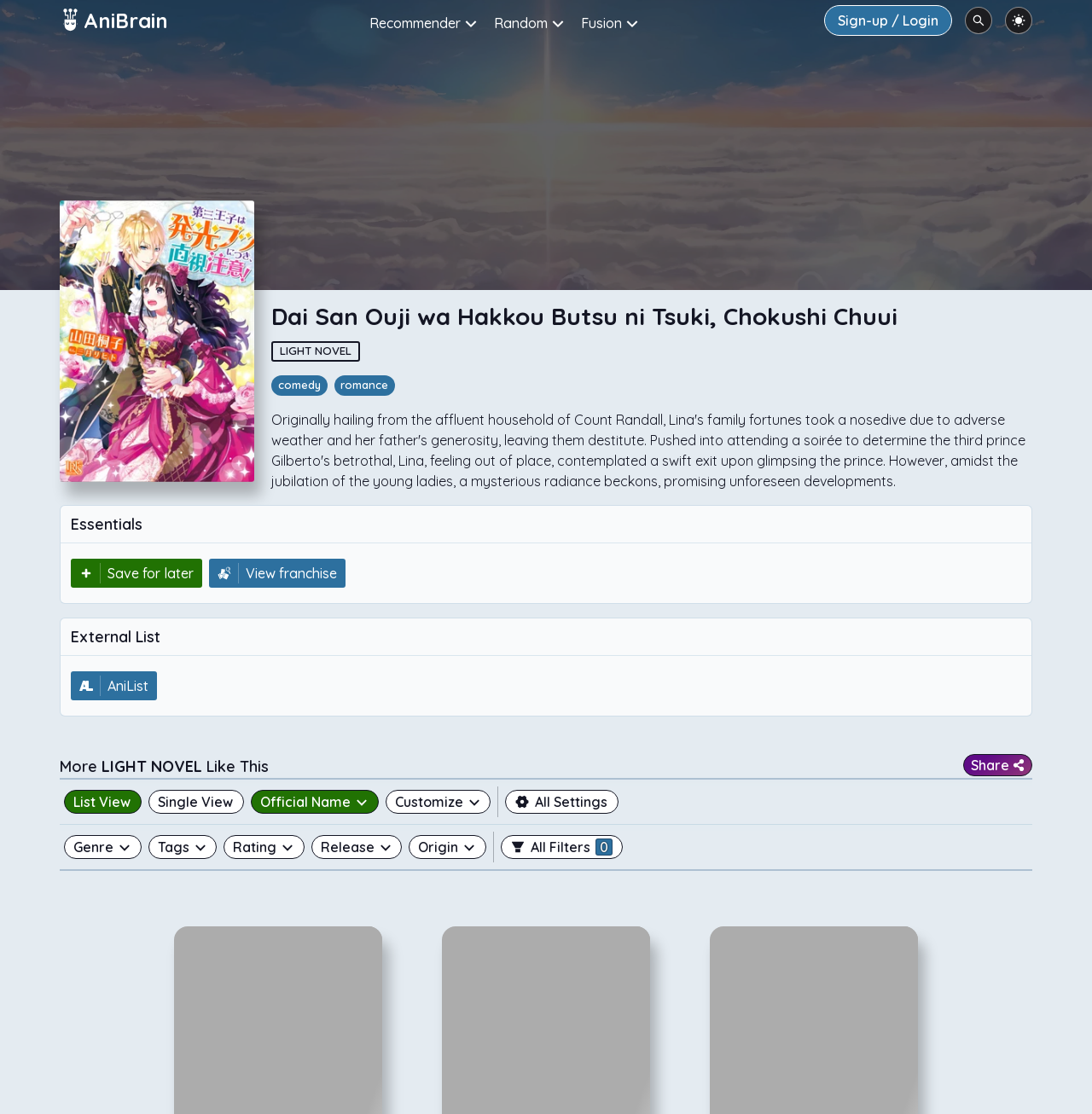Please identify the bounding box coordinates of the element that needs to be clicked to execute the following command: "Switch theme". Provide the bounding box using four float numbers between 0 and 1, formatted as [left, top, right, bottom].

[0.92, 0.006, 0.945, 0.031]